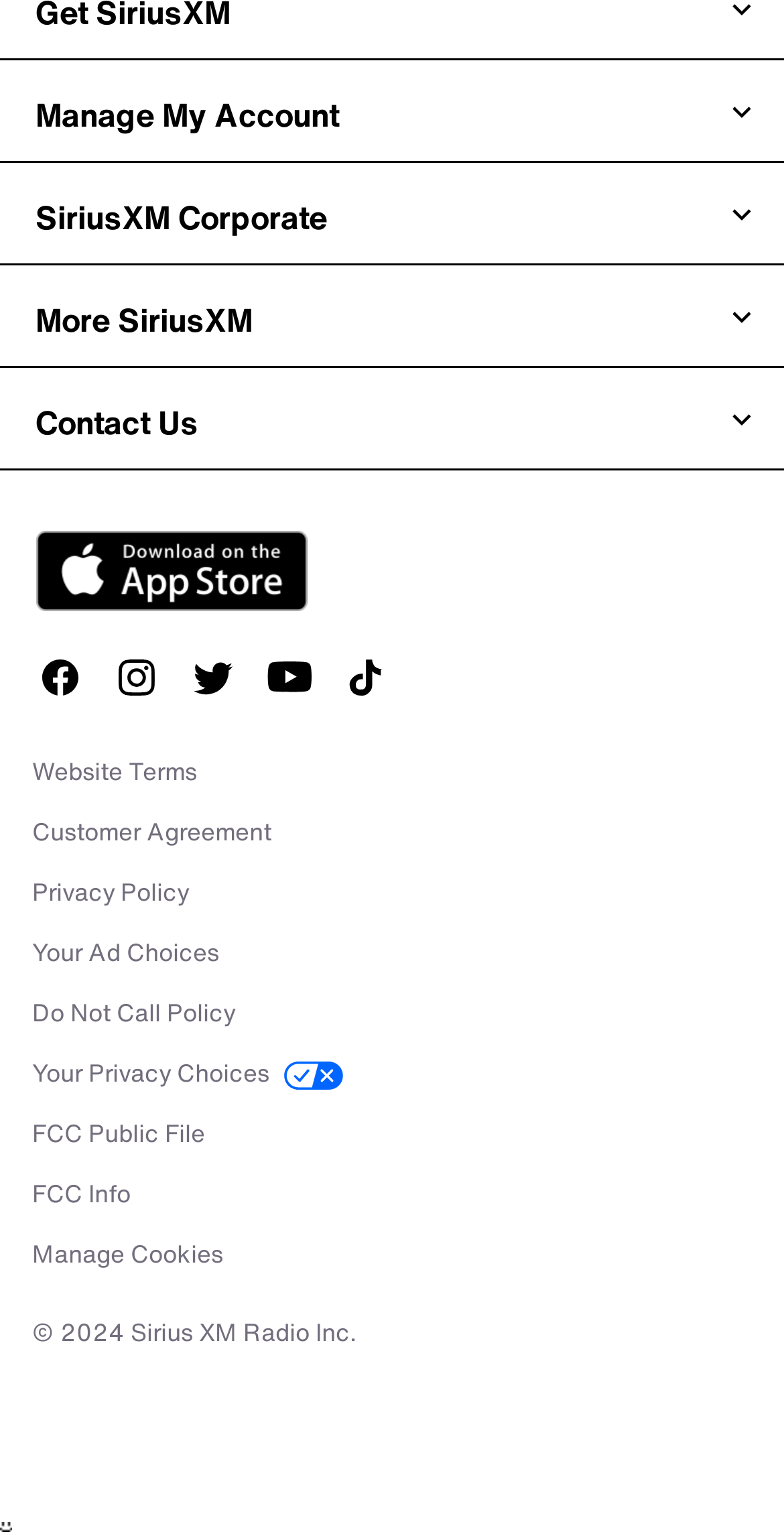Identify the bounding box for the UI element specified in this description: "SiriusXM Corporate". The coordinates must be four float numbers between 0 and 1, formatted as [left, top, right, bottom].

[0.046, 0.127, 0.953, 0.156]